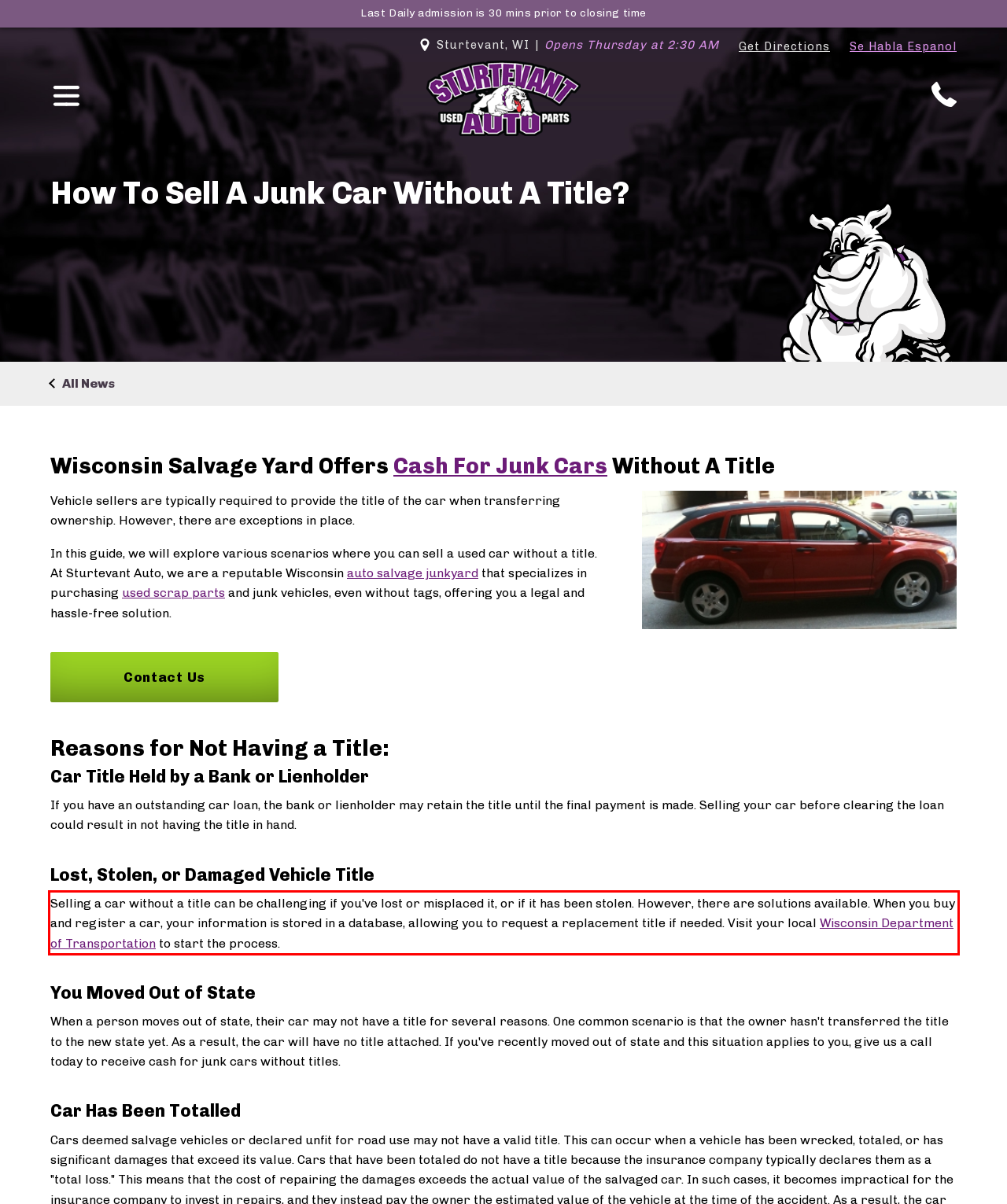The screenshot you have been given contains a UI element surrounded by a red rectangle. Use OCR to read and extract the text inside this red rectangle.

Selling a car without a title can be challenging if you've lost or misplaced it, or if it has been stolen. However, there are solutions available. When you buy and register a car, your information is stored in a database, allowing you to request a replacement title if needed. Visit your local Wisconsin Department of Transportation to start the process.